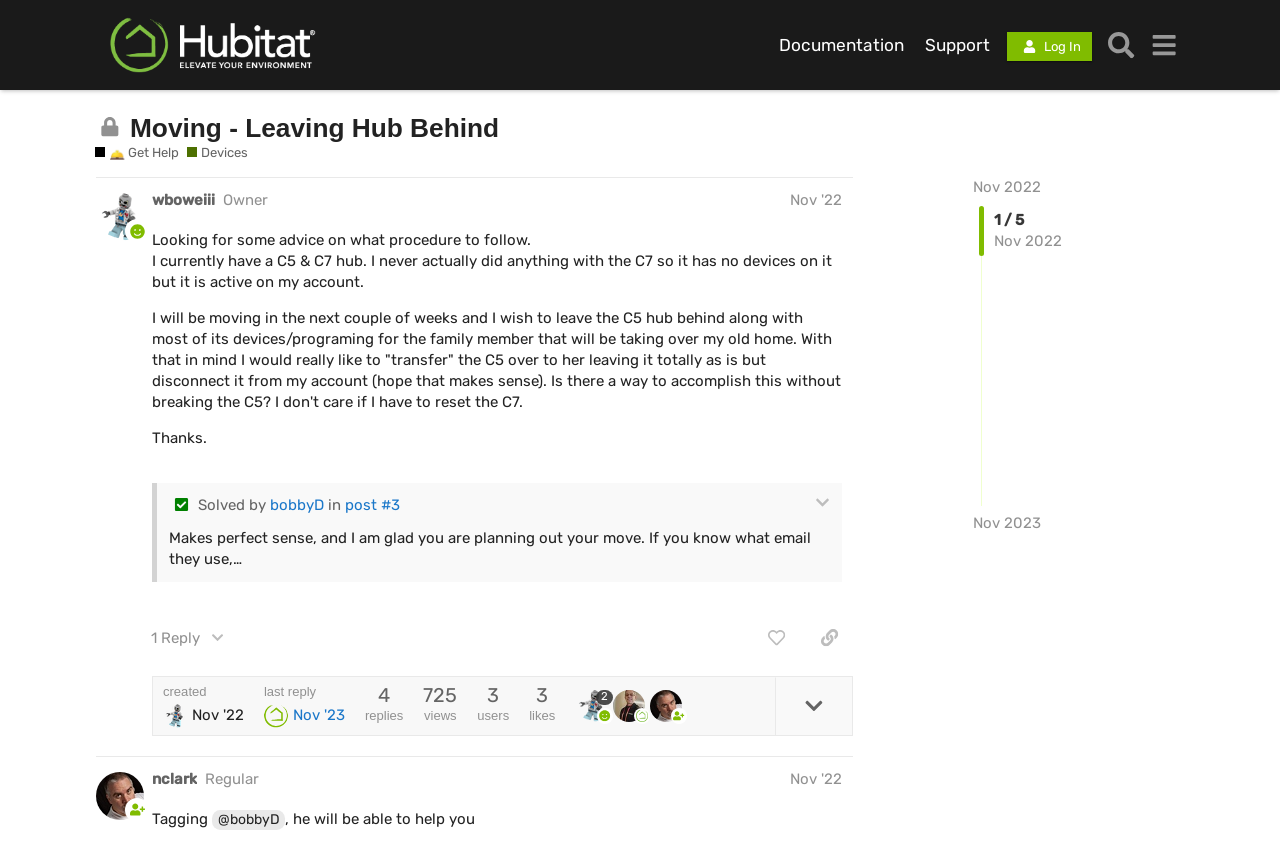Extract the bounding box coordinates of the UI element described by: "last replyNov '23". The coordinates should include four float numbers ranging from 0 to 1, e.g., [left, top, right, bottom].

[0.206, 0.789, 0.269, 0.839]